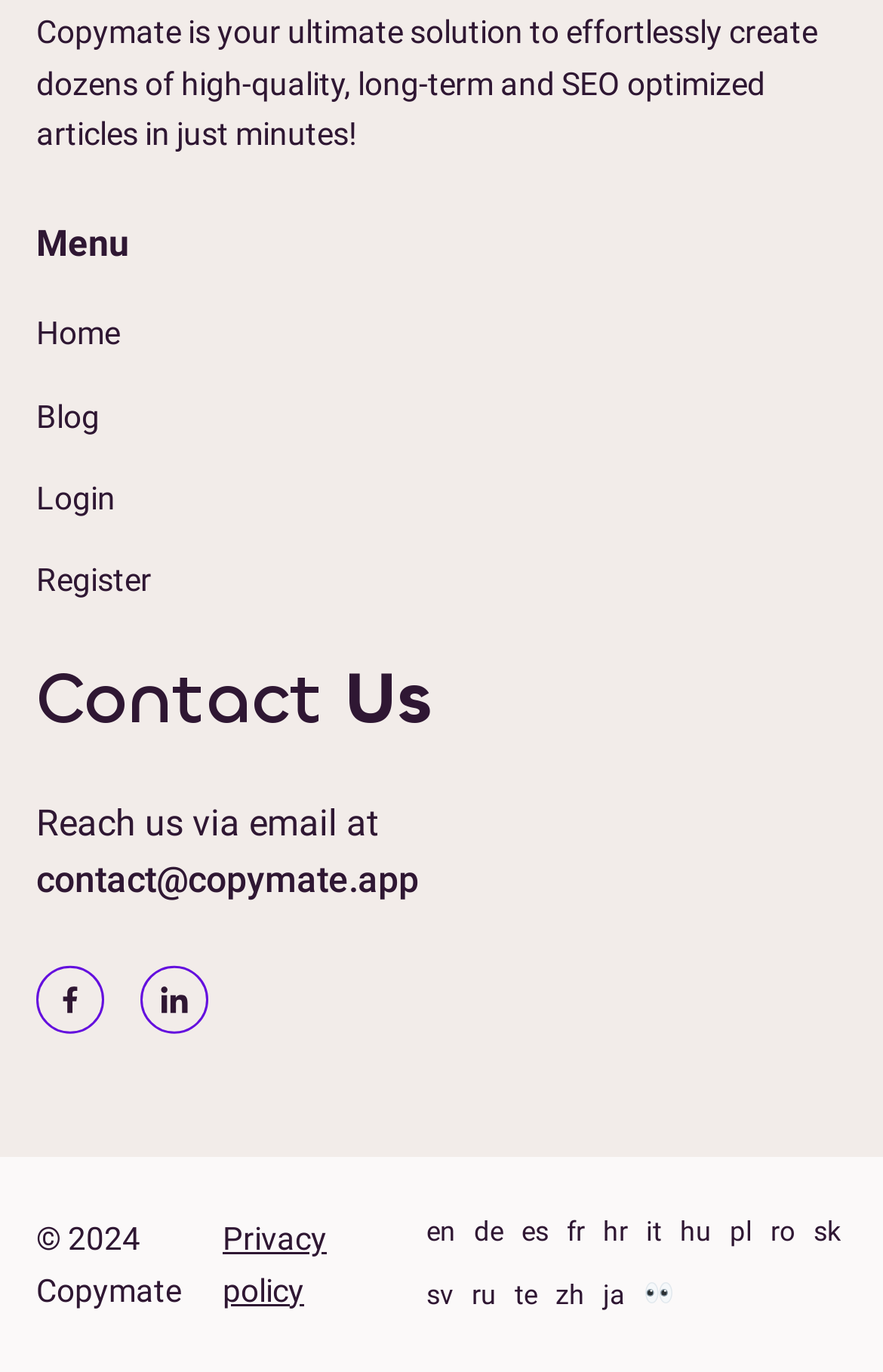Bounding box coordinates are given in the format (top-left x, top-left y, bottom-right x, bottom-right y). All values should be floating point numbers between 0 and 1. Provide the bounding box coordinate for the UI element described as: sv

[0.483, 0.932, 0.513, 0.955]